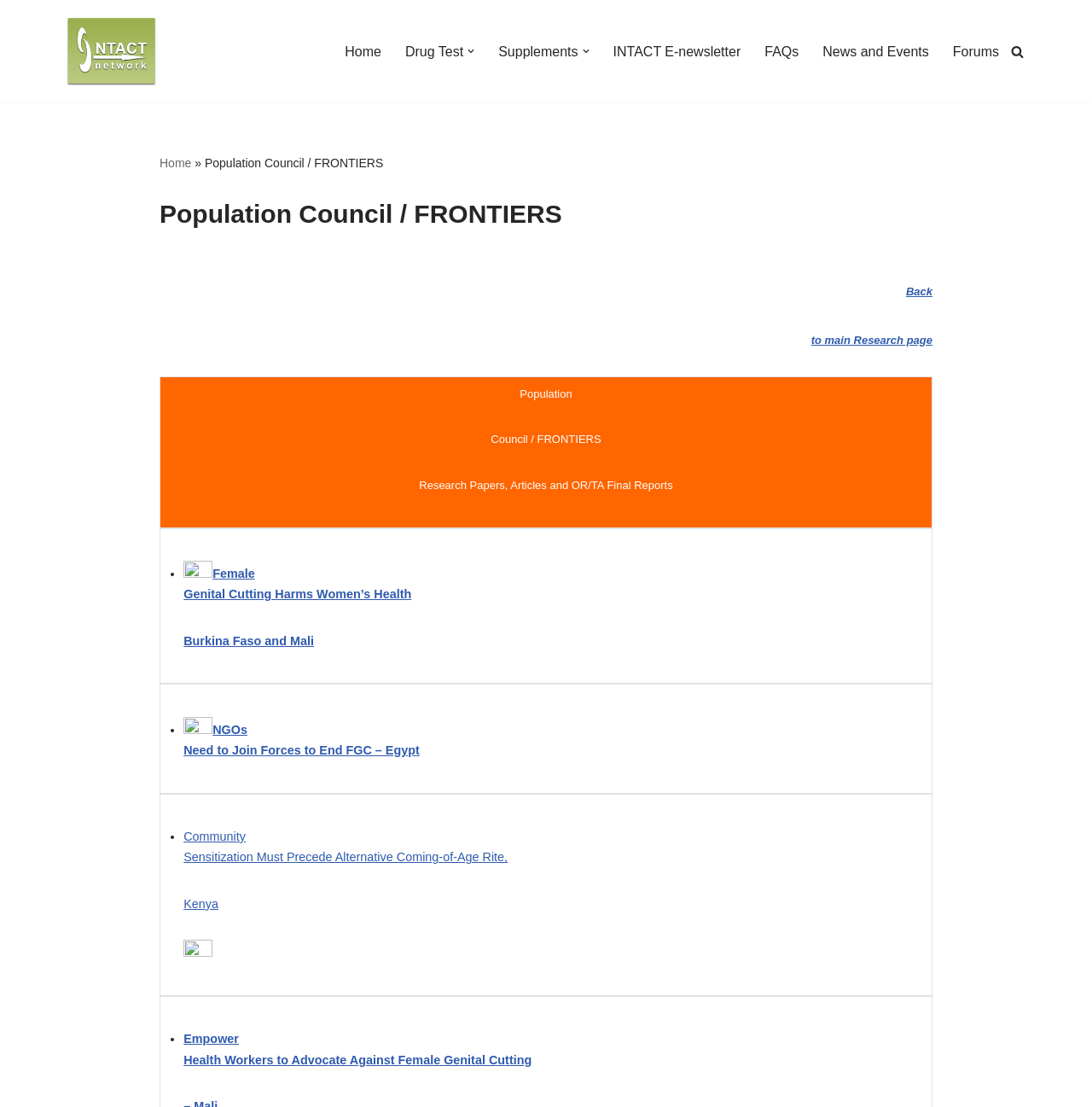Predict the bounding box coordinates for the UI element described as: "aria-label="Intact Network" title="← Intact Network"". The coordinates should be four float numbers between 0 and 1, presented as [left, top, right, bottom].

[0.055, 0.014, 0.148, 0.079]